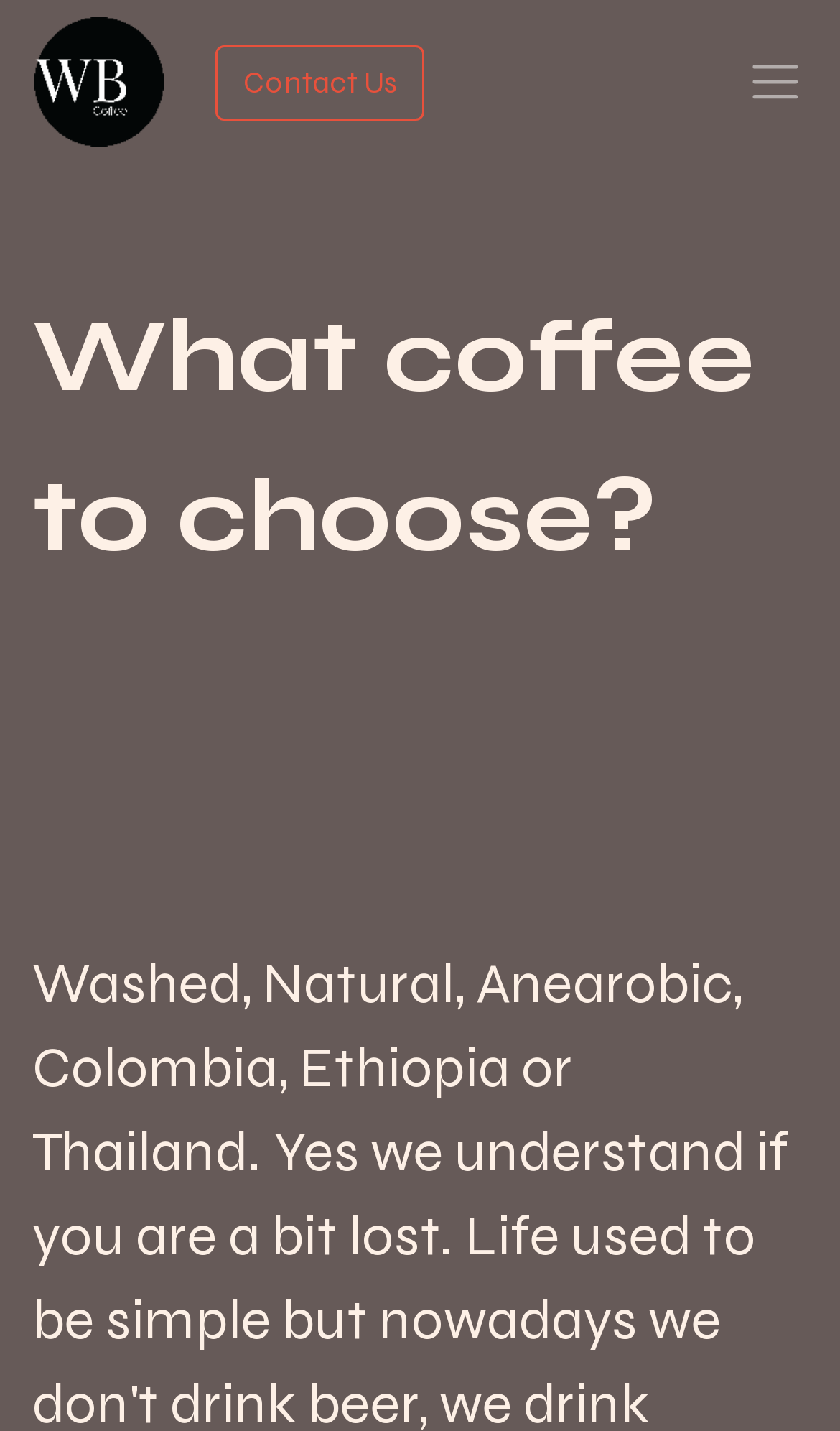What is the main topic of the webpage?
Please use the image to provide a one-word or short phrase answer.

Choosing coffee